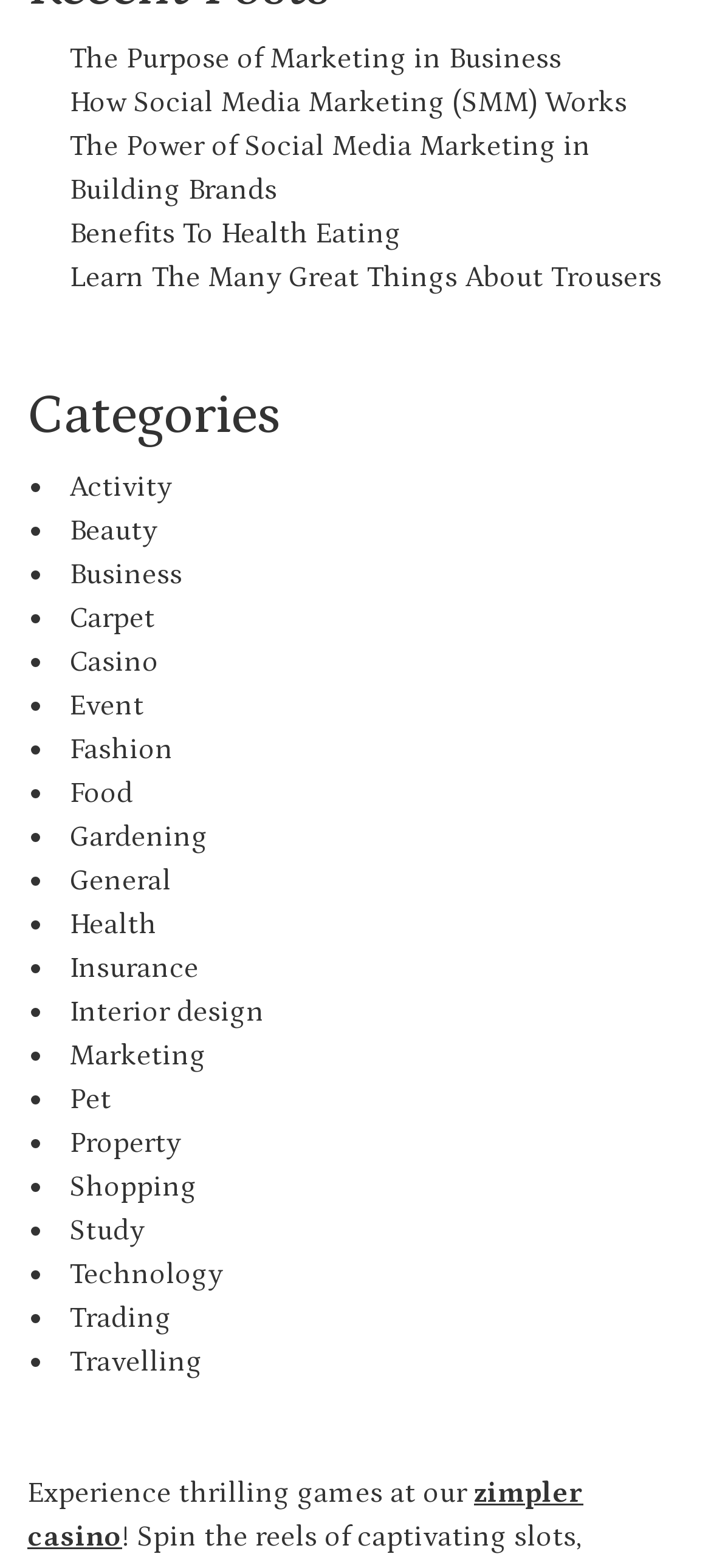What is the general theme of the webpage?
Look at the image and respond to the question as thoroughly as possible.

The general theme of the webpage appears to be general knowledge, as it lists various categories and topics, including marketing, health, fashion, and more, suggesting a broad range of information.